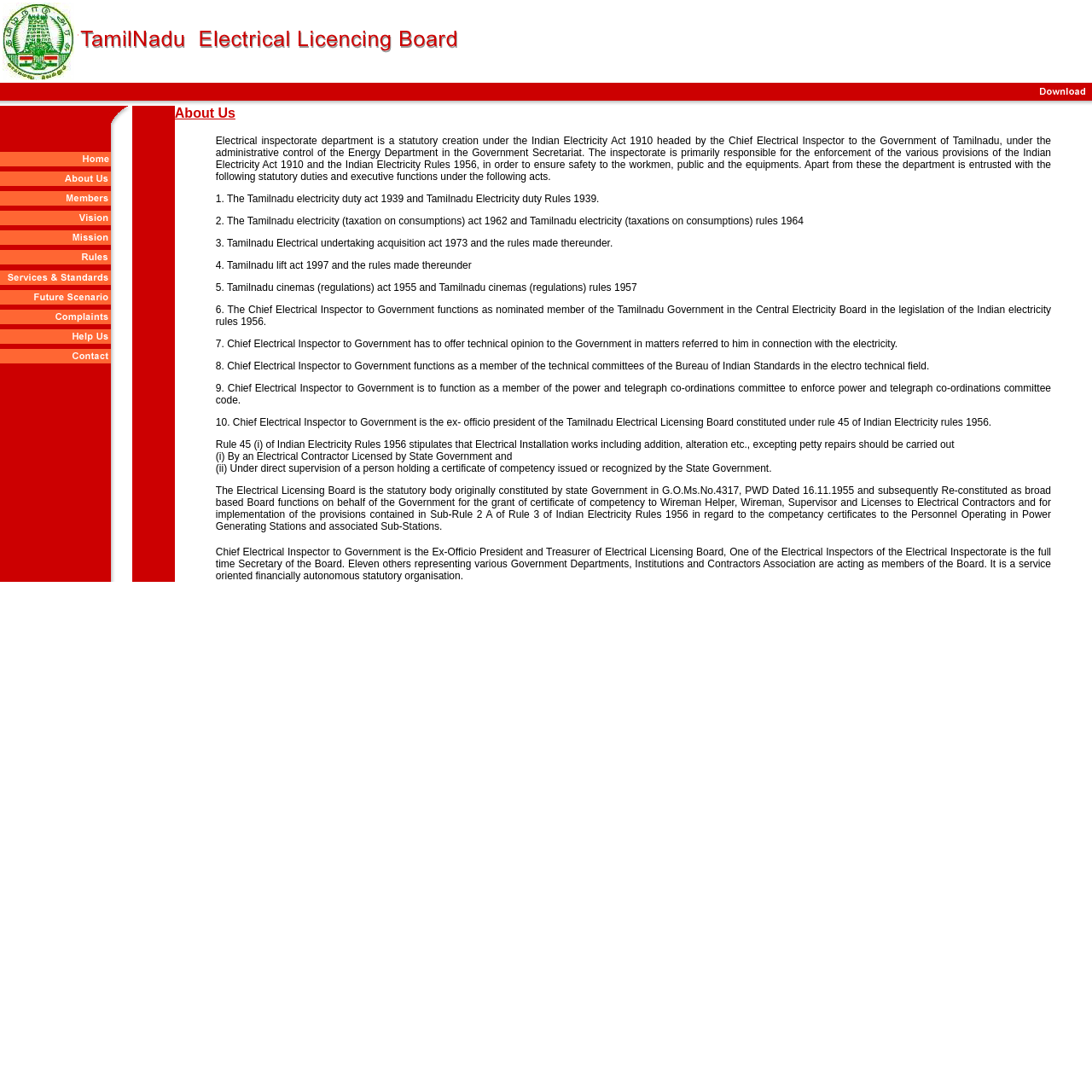What is the purpose of this website?
Please use the image to provide an in-depth answer to the question.

Based on the webpage structure and content, it appears that this website is related to electrical licensing in Tamil Nadu, and its purpose is to provide information and services related to electrical licensing.